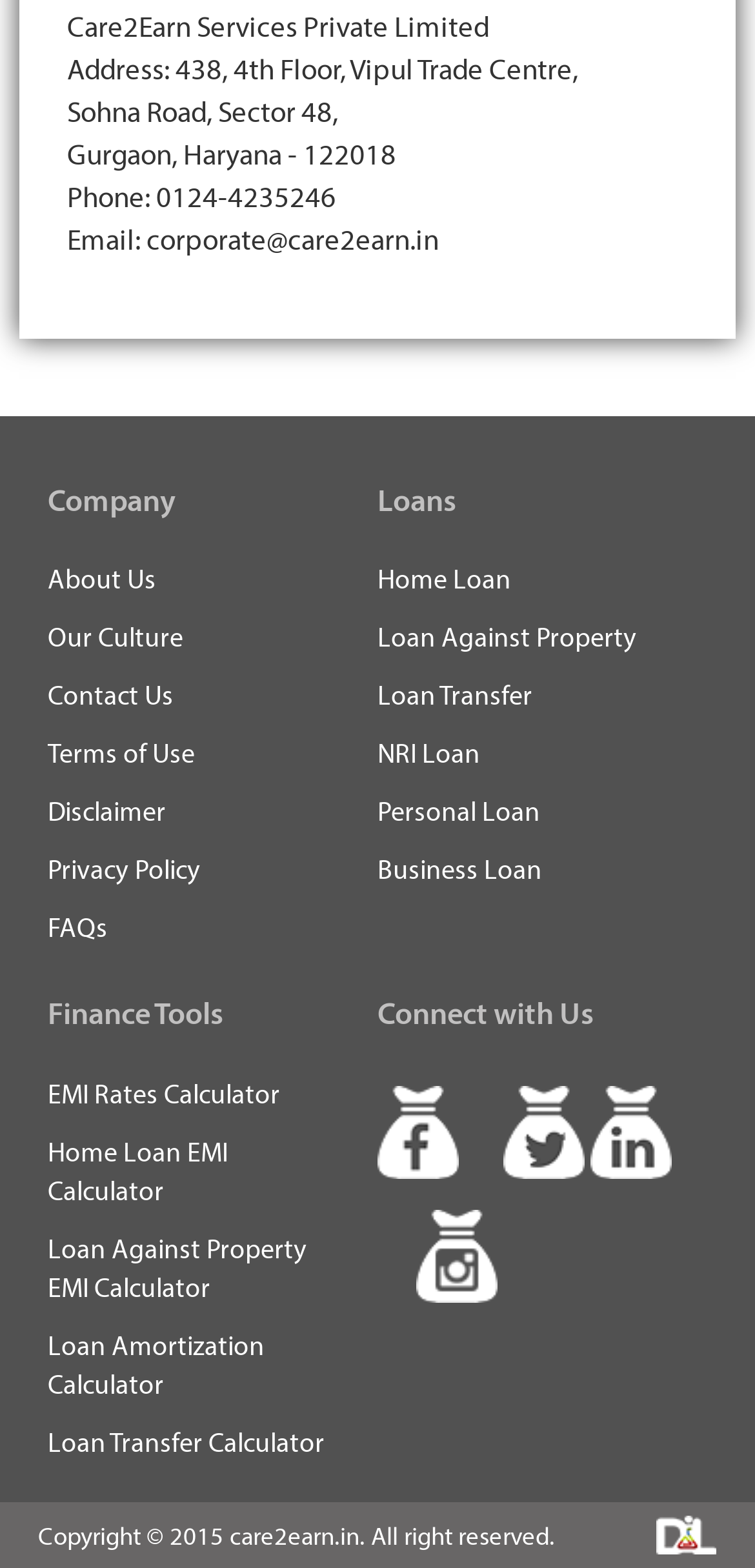Determine the bounding box coordinates of the region to click in order to accomplish the following instruction: "Browse World Teams". Provide the coordinates as four float numbers between 0 and 1, specifically [left, top, right, bottom].

None